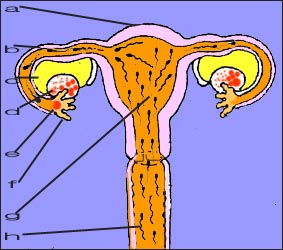Provide a comprehensive description of the image.

The image illustrates the female internal reproductive anatomy, specifically showcasing the uterus and its associated structures. Labeled features include:

- **(a)** Uterus
- **(b)** Fallopian tube
- **(c)** Fimbriae
- **(d)** Ovary
- **(e)** Egg (ovum)
- **(f)** Sperm
- **(g)** Uterine cavity
- **(h)** Vaginal canal

This diagram is part of a larger discussion on the fertilization process following intercourse, emphasizing the journey of sperm into the female reproductive system and their interaction with the egg. It visually aids in understanding the anatomical relationships and functions of these reproductive components.